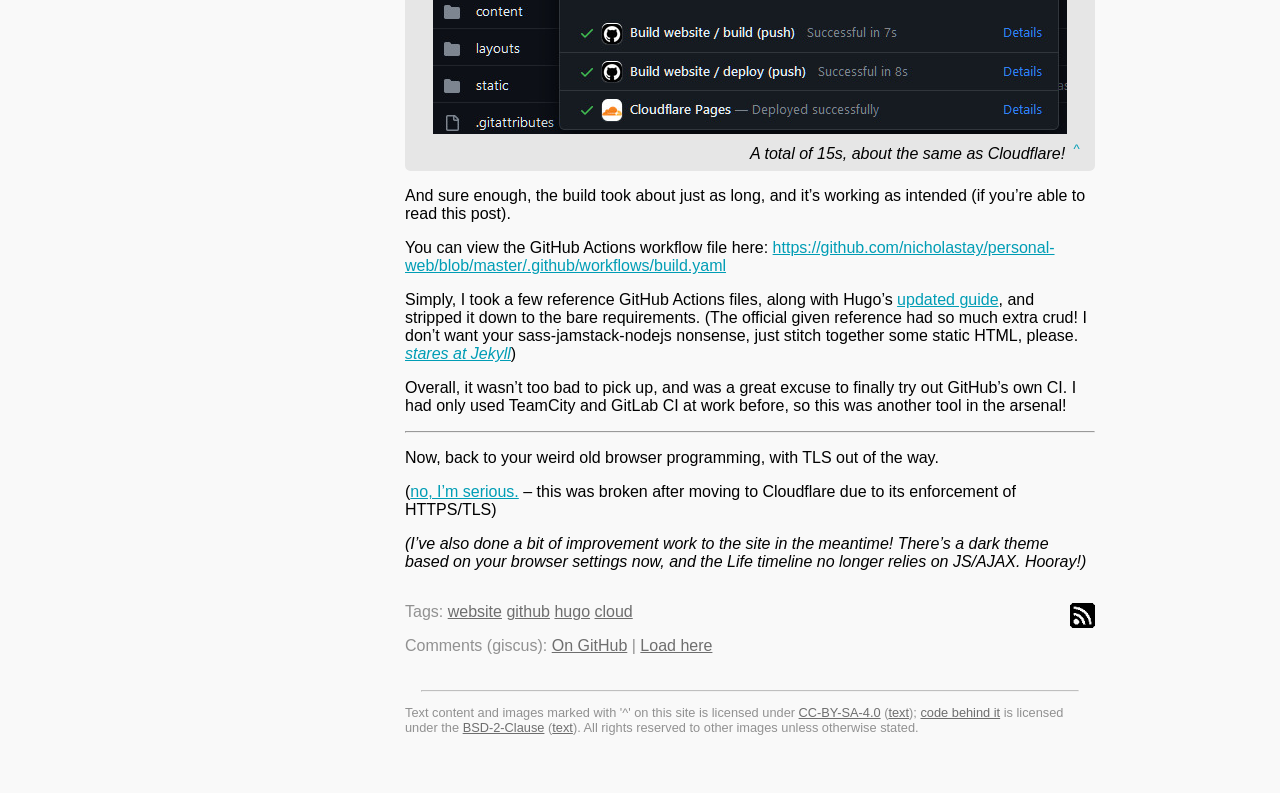Find the bounding box coordinates for the UI element that matches this description: "cloud".

[0.464, 0.761, 0.494, 0.782]